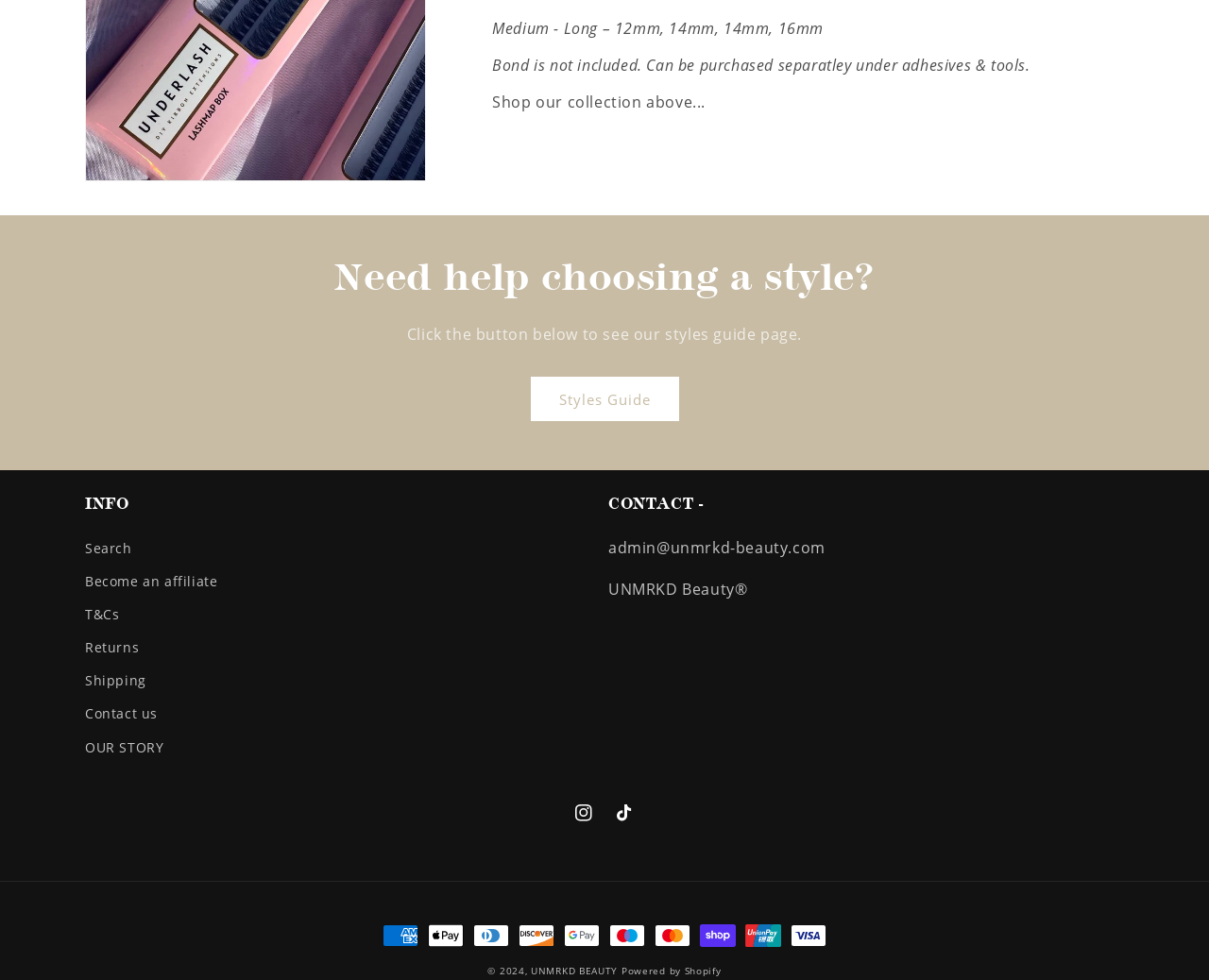Identify the bounding box coordinates for the UI element described as follows: Food. Use the format (top-left x, top-left y, bottom-right x, bottom-right y) and ensure all values are floating point numbers between 0 and 1.

None